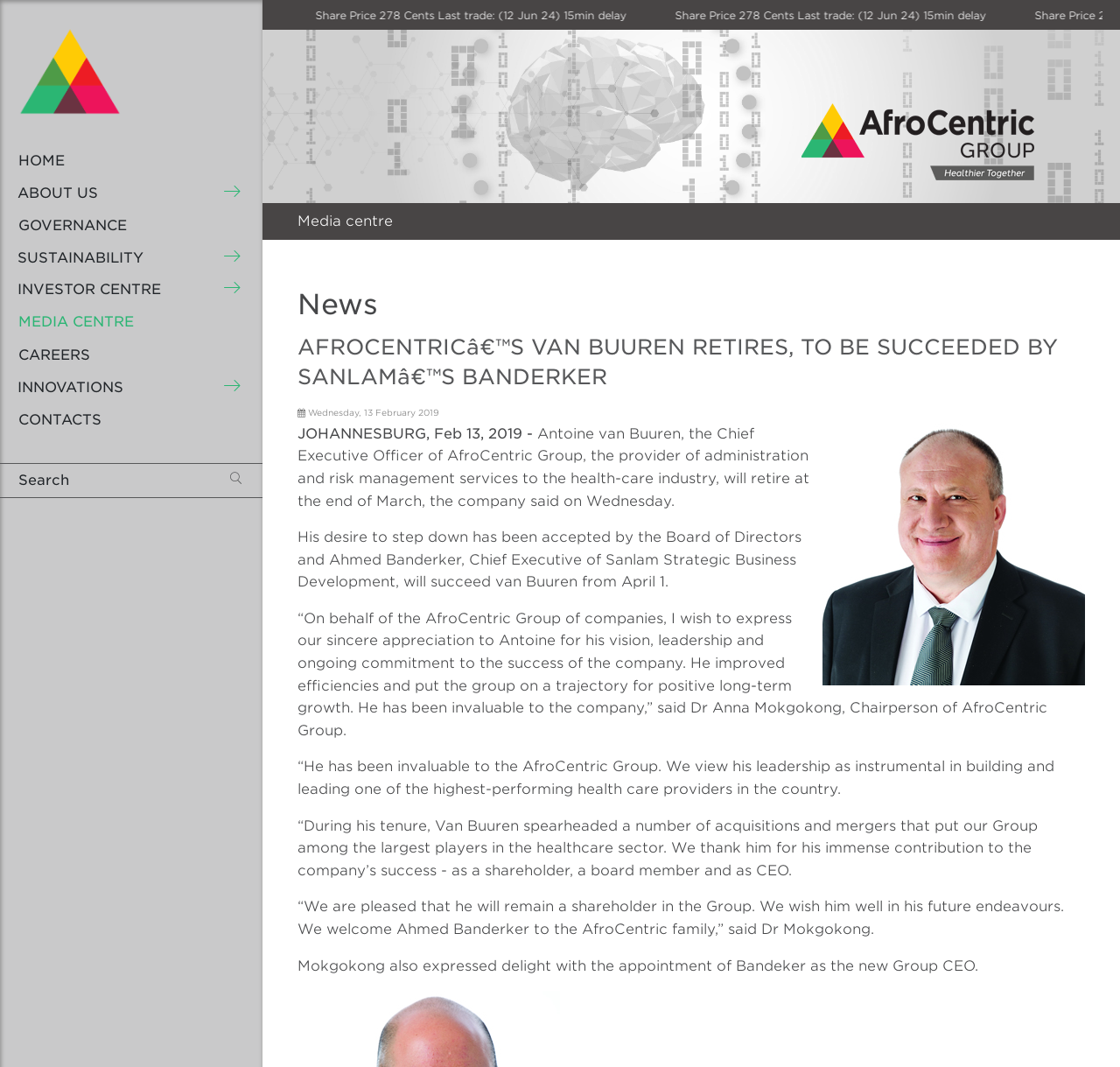Please identify the bounding box coordinates of the region to click in order to complete the task: "Check the current share price". The coordinates must be four float numbers between 0 and 1, specified as [left, top, right, bottom].

[0.25, 0.01, 0.984, 0.021]